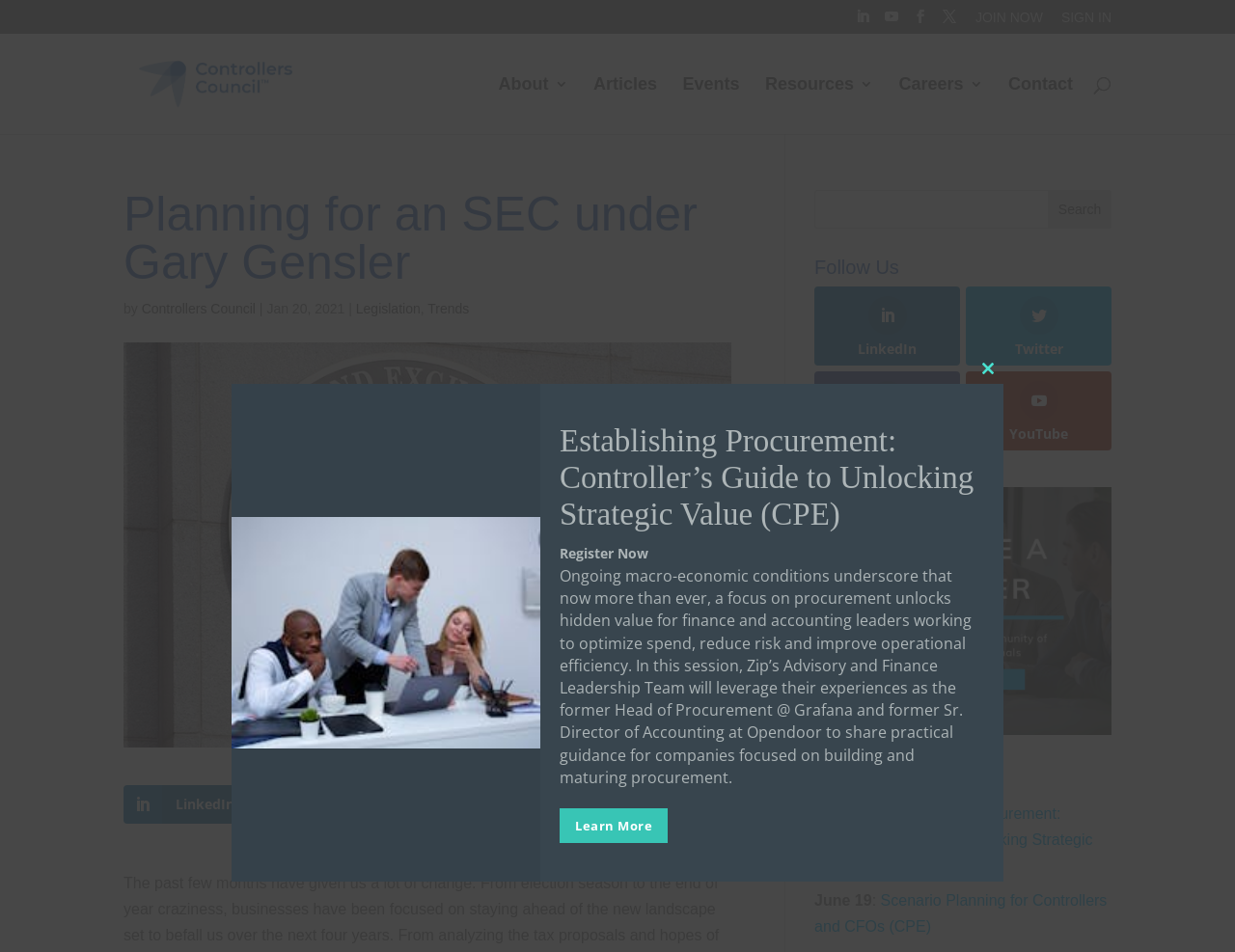Carefully examine the image and provide an in-depth answer to the question: What can you do to learn more about the webinar?

I found the answer by looking at the section about the webinar and seeing the 'Learn More' link, which suggests that clicking on it will provide more information about the webinar.